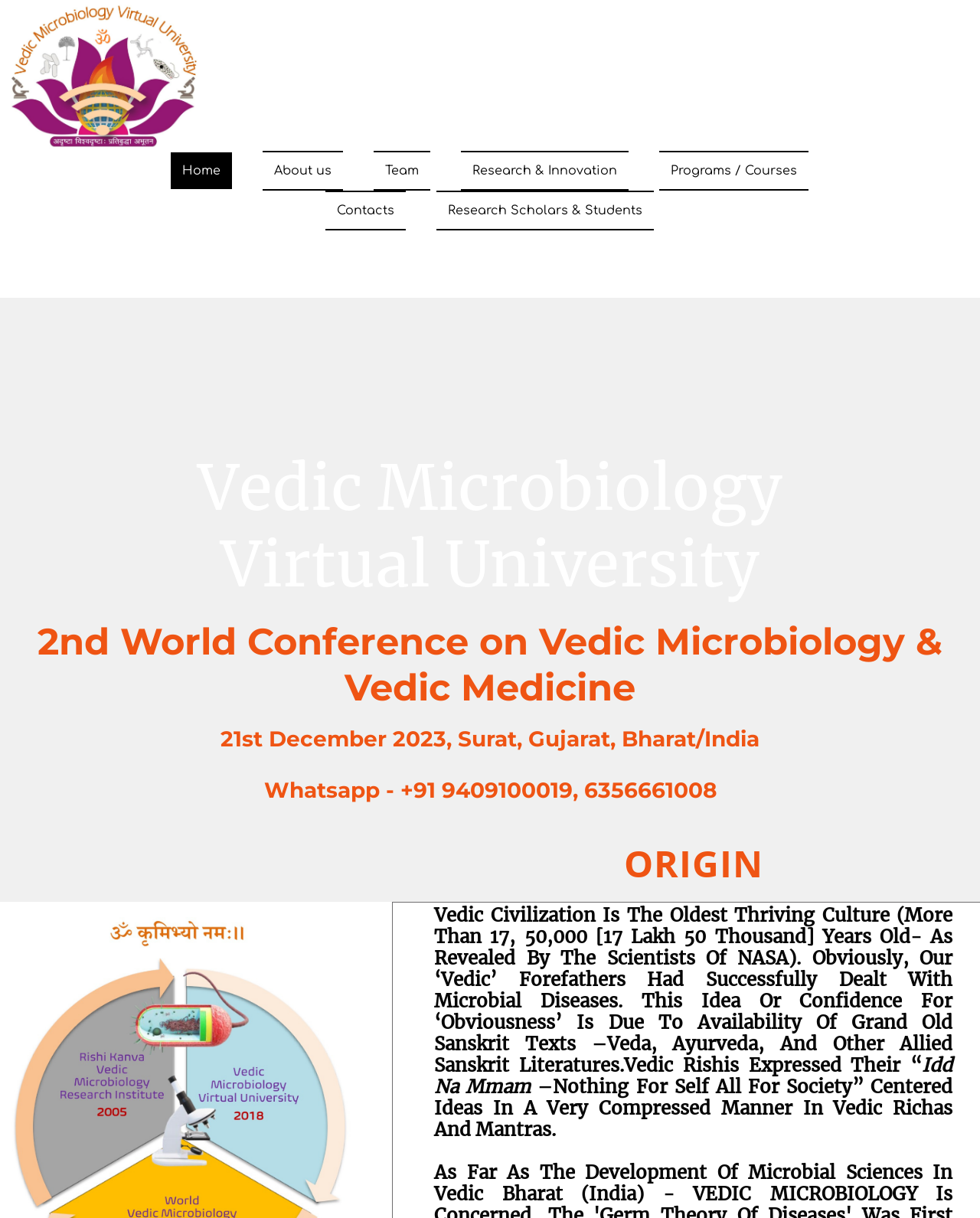What is the WhatsApp contact number?
Examine the image and provide an in-depth answer to the question.

I found the answer by looking at the heading element with the text 'Whatsapp - +91 9409100019, 6356661008' which is located at [0.016, 0.625, 0.984, 0.668]. This heading is likely to be the WhatsApp contact number.